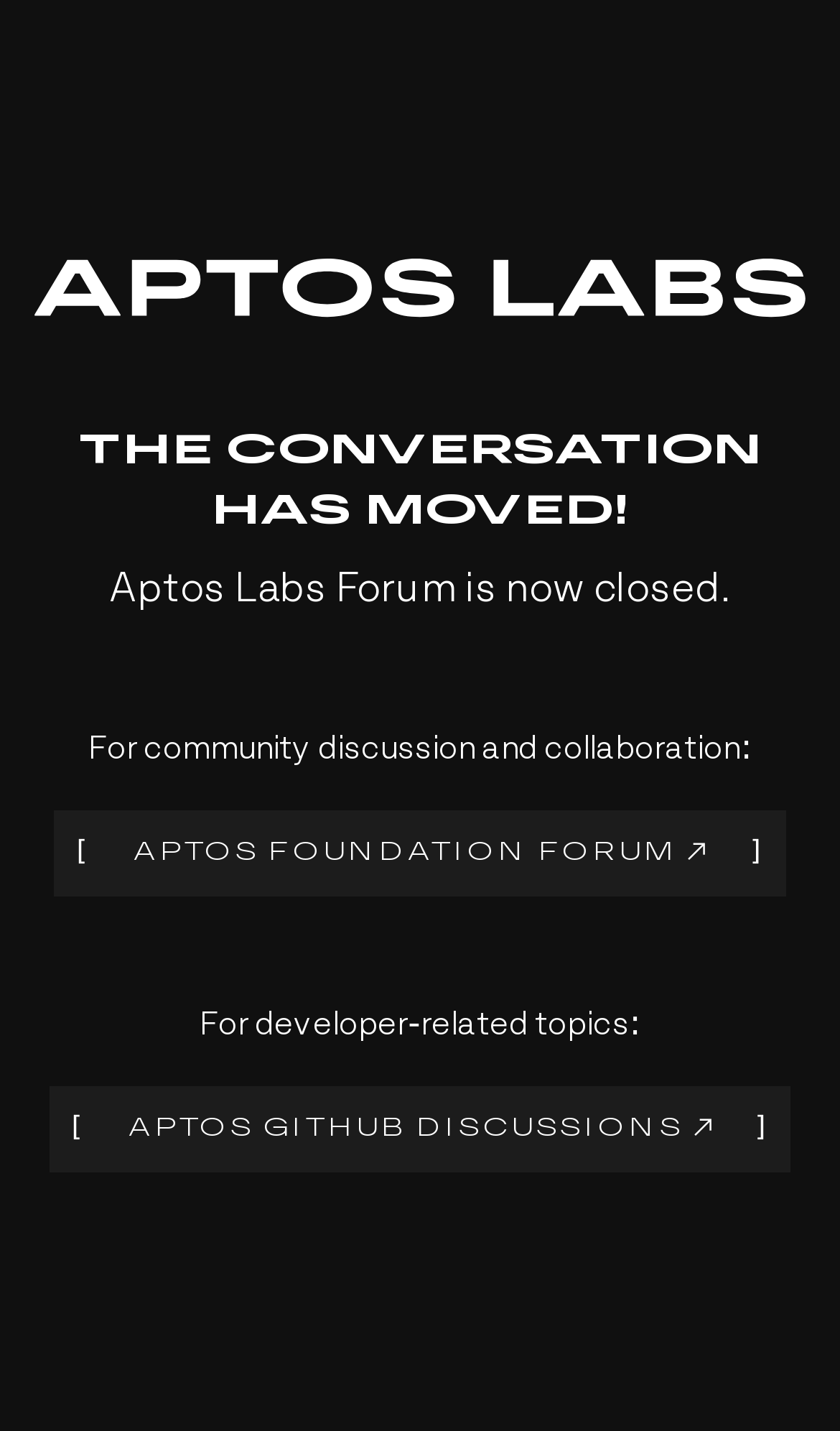Give an in-depth explanation of the webpage layout and content.

The webpage is about the Aptos Labs Forum, which is now closed. At the top of the page, there is a large image spanning almost the entire width. Below the image, there is a prominent heading that reads "THE CONVERSATION HAS MOVED!" in a large font size. 

Underneath the heading, there is a paragraph of text that states "Aptos Labs Forum is now closed." This text is centered on the page and takes up about half of the page's width. 

Further down, there is a section that provides information about community discussion and collaboration. This section starts with a line of text that reads "For community discussion and collaboration:" and is followed by a link to the "APTOS FOUNDATION FORUM". The link is accompanied by two small images on either side, which appear to be icons or logos. 

Below this section, there is another section that provides information about developer-related topics. This section starts with a line of text that reads "For developer-related topics:" and is followed by a link to the "APTOS GITHUB DISCUSSIONS". Similar to the previous section, the link is accompanied by two small images on either side, which appear to be icons or logos.